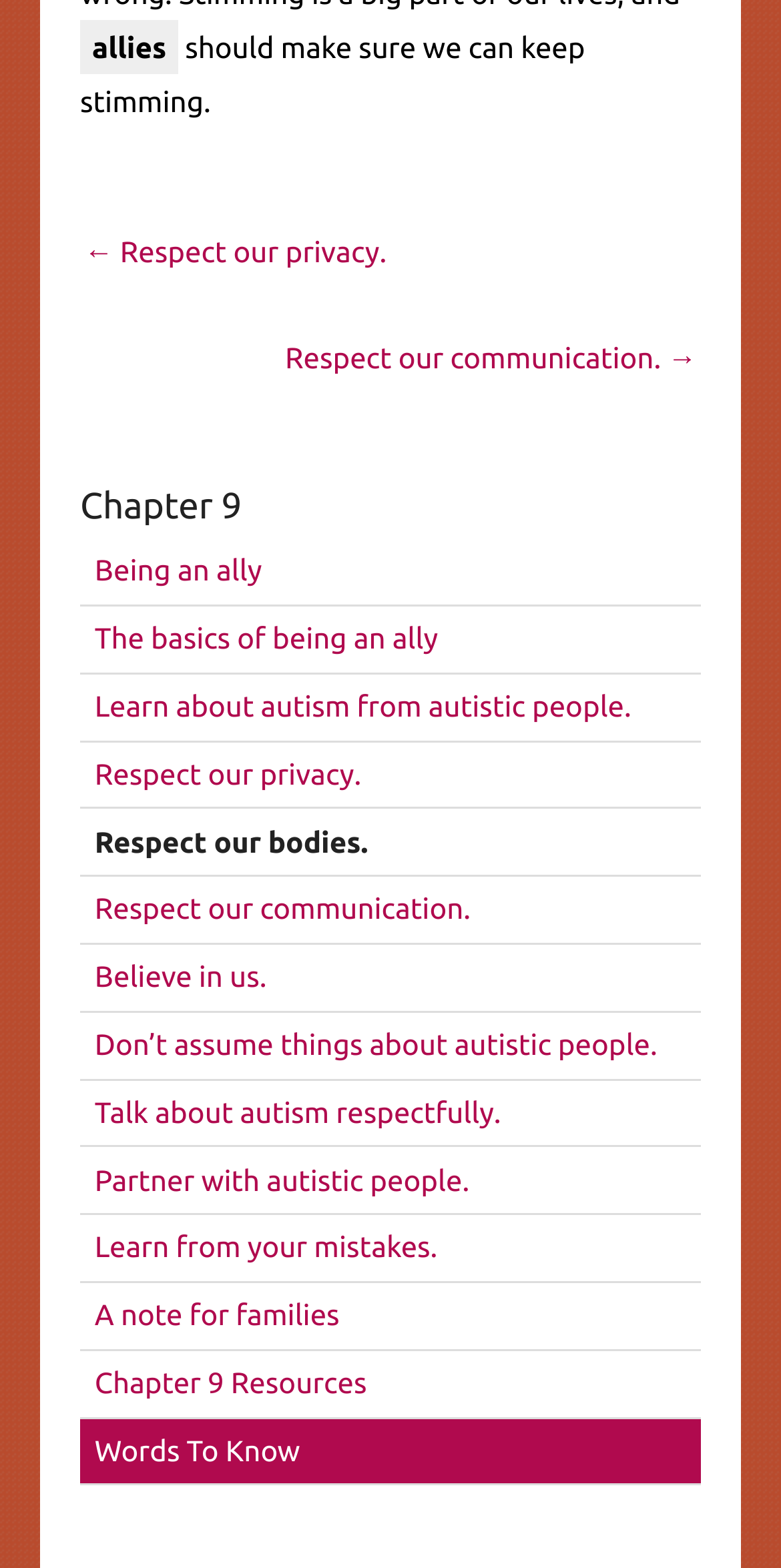What is the topic of the 'Words To Know' section?
Look at the screenshot and respond with a single word or phrase.

Autism-related terms